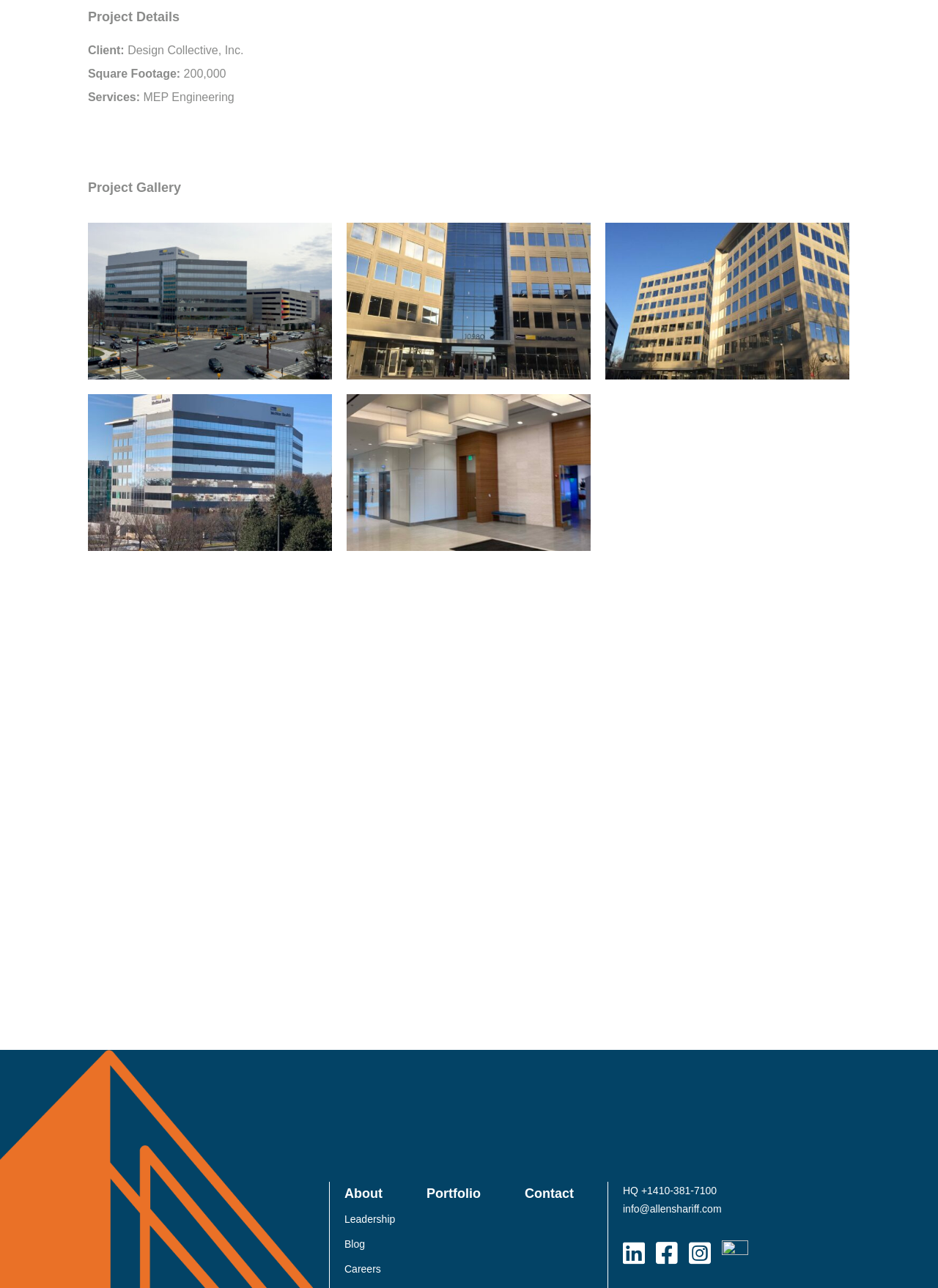Could you provide the bounding box coordinates for the portion of the screen to click to complete this instruction: "Click on the first project image"?

[0.094, 0.173, 0.354, 0.294]